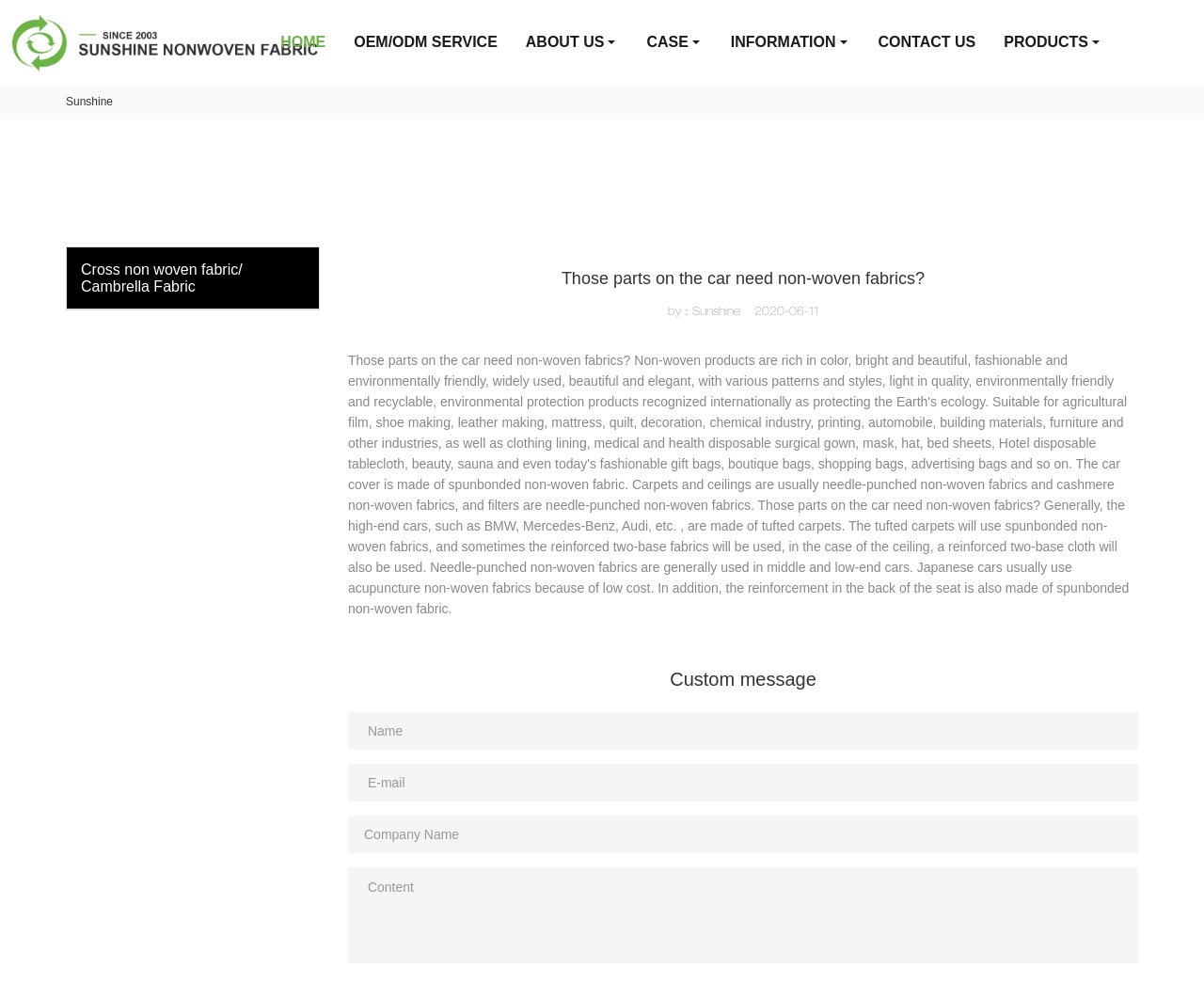Predict the bounding box coordinates for the UI element described as: "CONTACT US". The coordinates should be four float numbers between 0 and 1, presented as [left, top, right, bottom].

[0.718, 0.0, 0.822, 0.086]